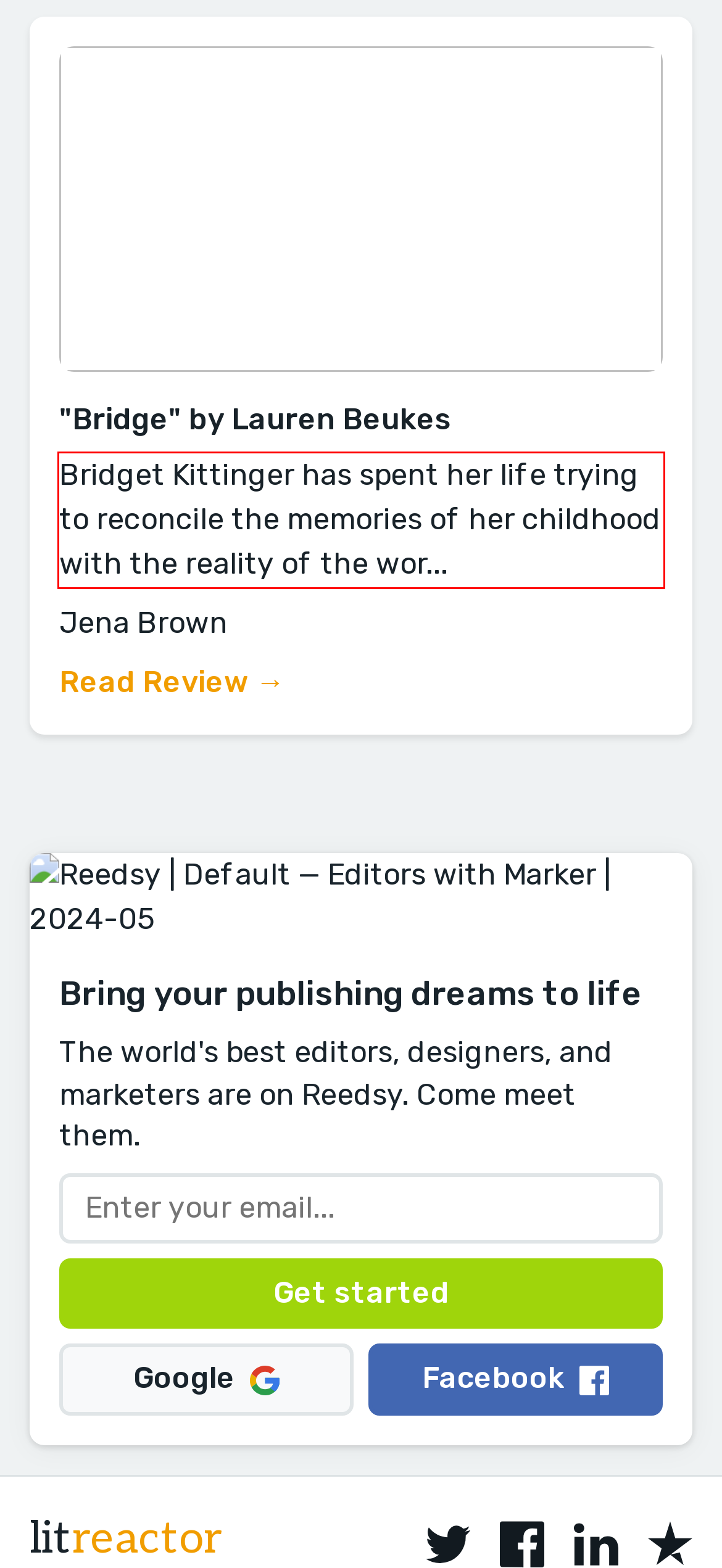Please perform OCR on the text within the red rectangle in the webpage screenshot and return the text content.

Bridget Kittinger has spent her life trying to reconcile the memories of her childhood with the reality of the wor...